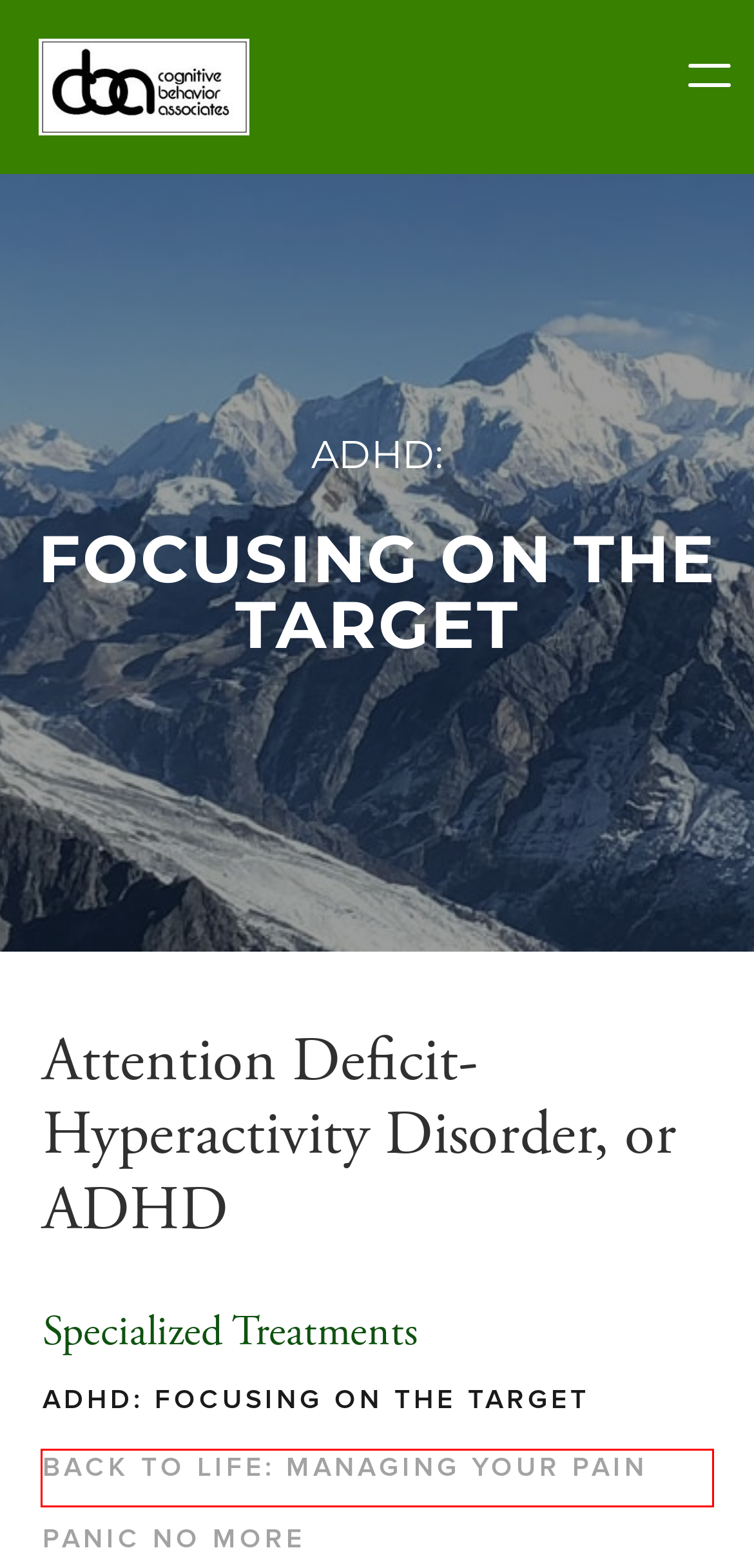Examine the webpage screenshot and identify the UI element enclosed in the red bounding box. Pick the webpage description that most accurately matches the new webpage after clicking the selected element. Here are the candidates:
A. Cognitive Behavior Associates : Sign Up to Stay in Touch
B. Soundly Sleeping - Cognitive Behavior Associates
C. FAQs - Cognitive Behavior Associates
D. Privacy policy - Cognitive Behavior Associates
E. Contact Us - Cognitive Behavior Associates
F. Women's Wellness - Cognitive Behavior Associates
G. Back to Life: Managing Your Pain - Cognitive Behavior Associates
H. Adult ADHD Treatment Los Angeles | Cognitive Therapy for ADHD

G